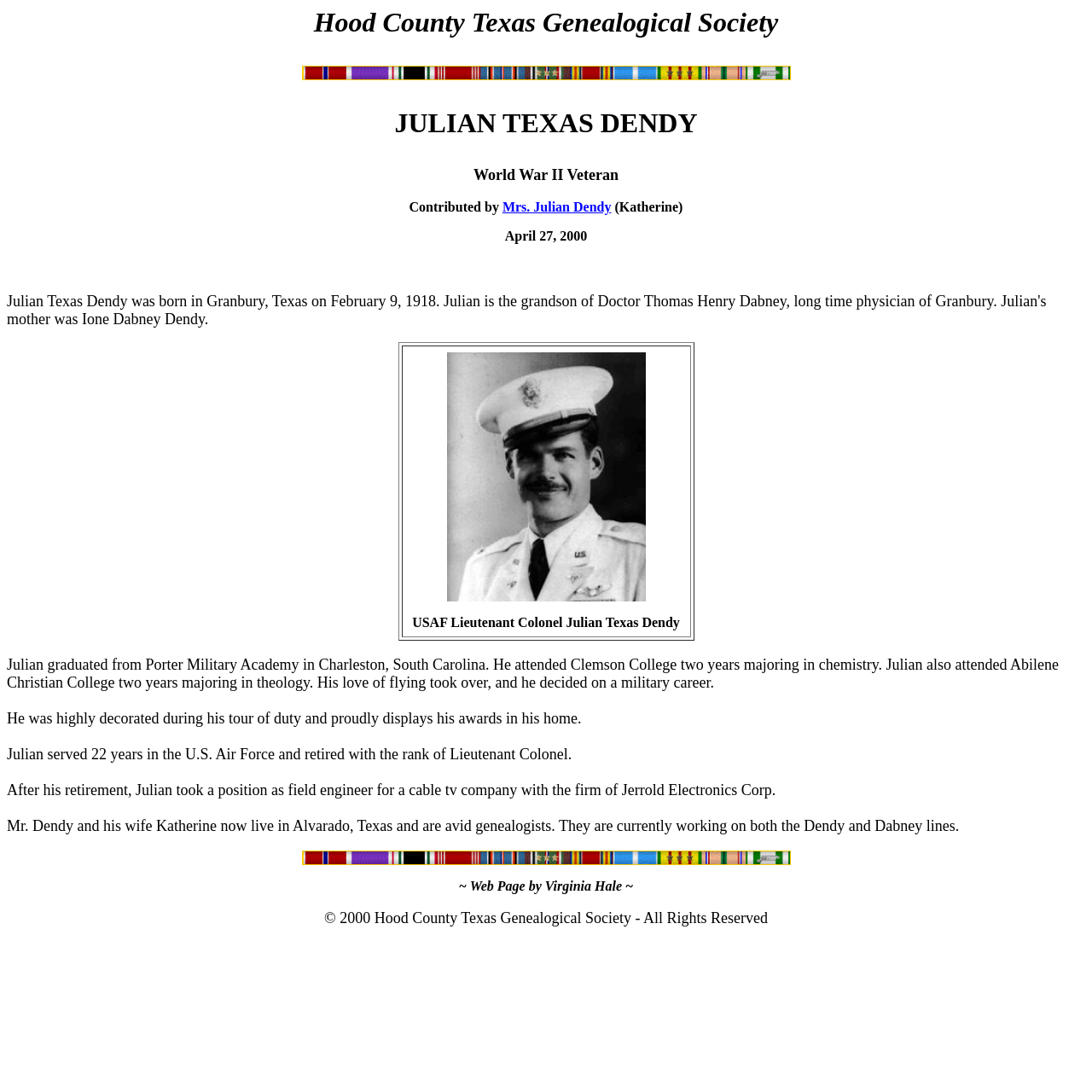What is Julian's wife's name?
Based on the image, answer the question in a detailed manner.

The answer can be found in the StaticText element with the text '(Katherine)' which is next to the link 'Mrs. Julian Dendy'.